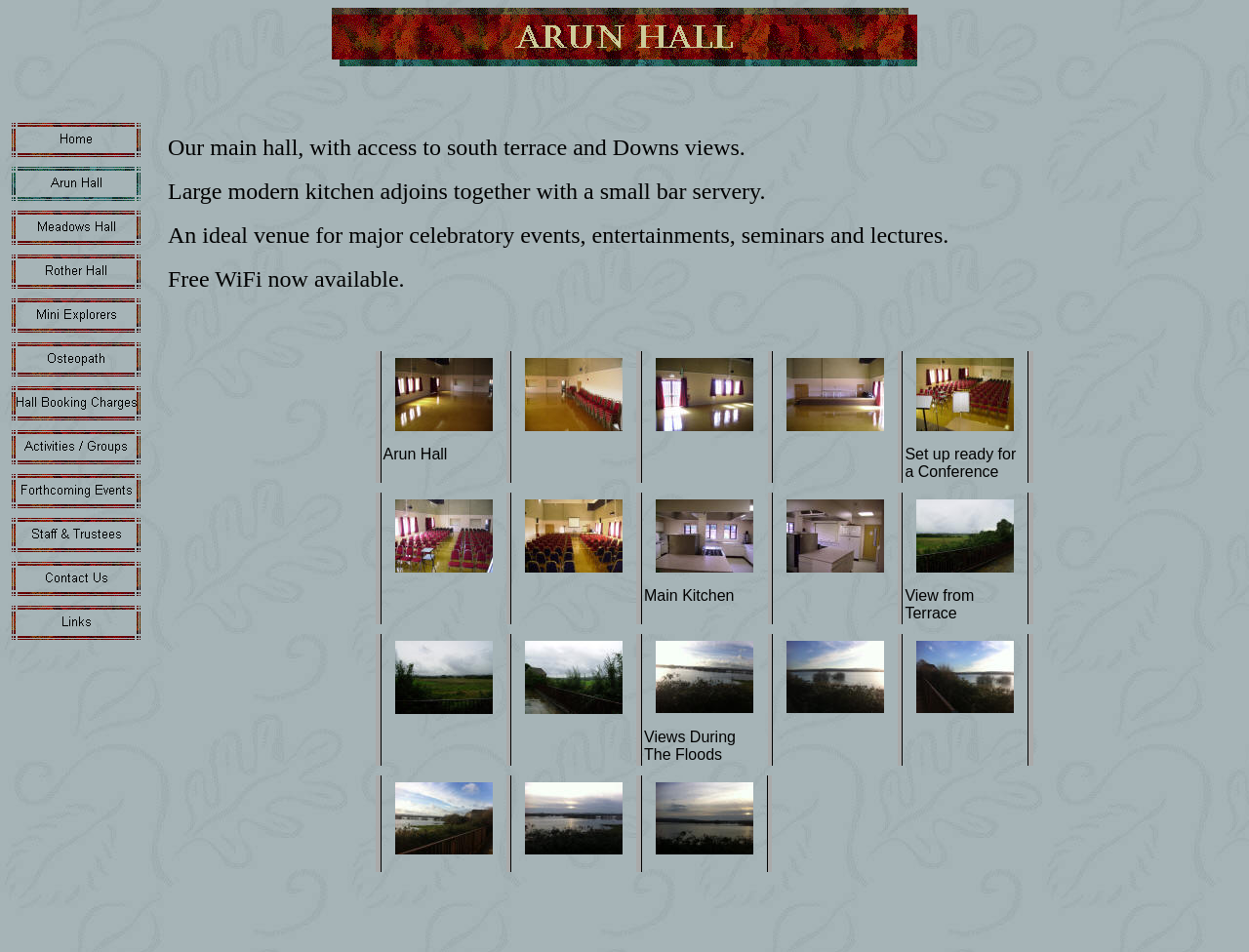Highlight the bounding box coordinates of the element that should be clicked to carry out the following instruction: "Click on Home". The coordinates must be given as four float numbers ranging from 0 to 1, i.e., [left, top, right, bottom].

[0.006, 0.155, 0.116, 0.172]